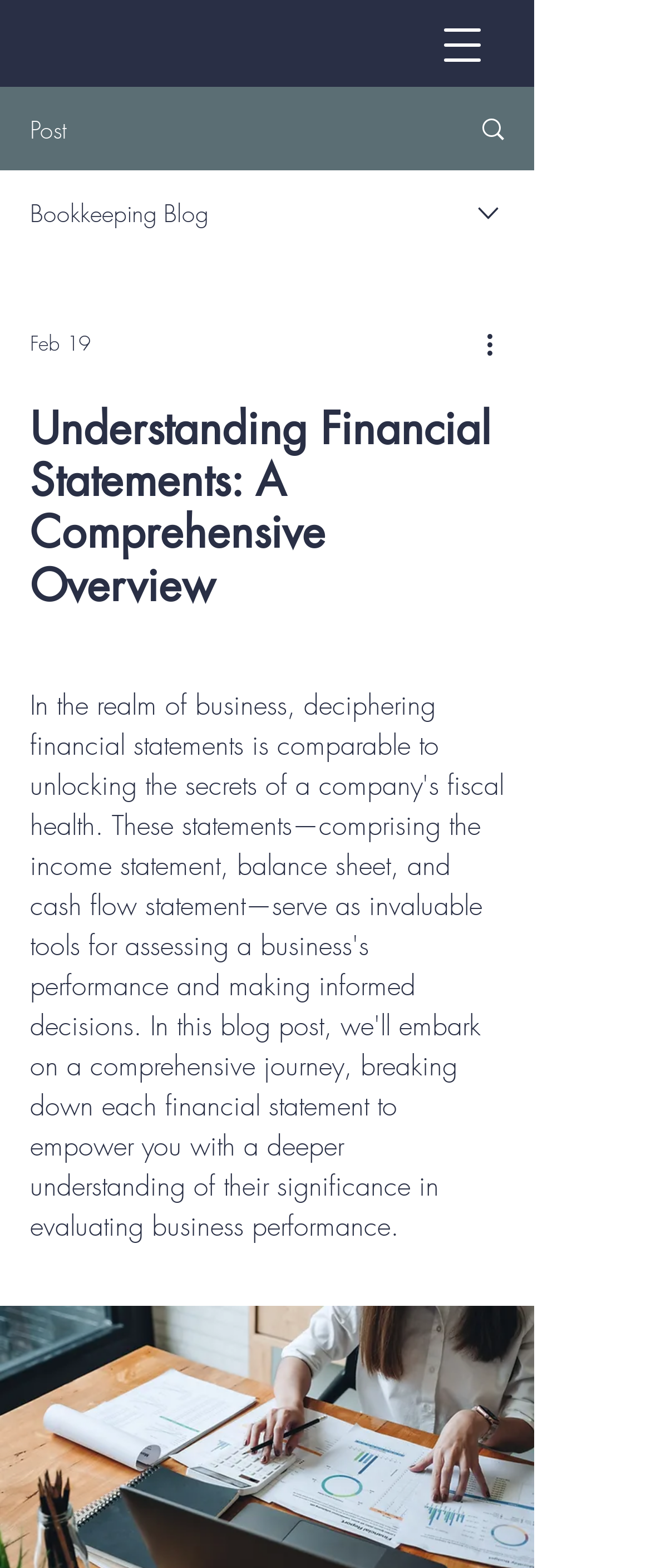How many navigation menu items are there?
Please look at the screenshot and answer using one word or phrase.

Unknown